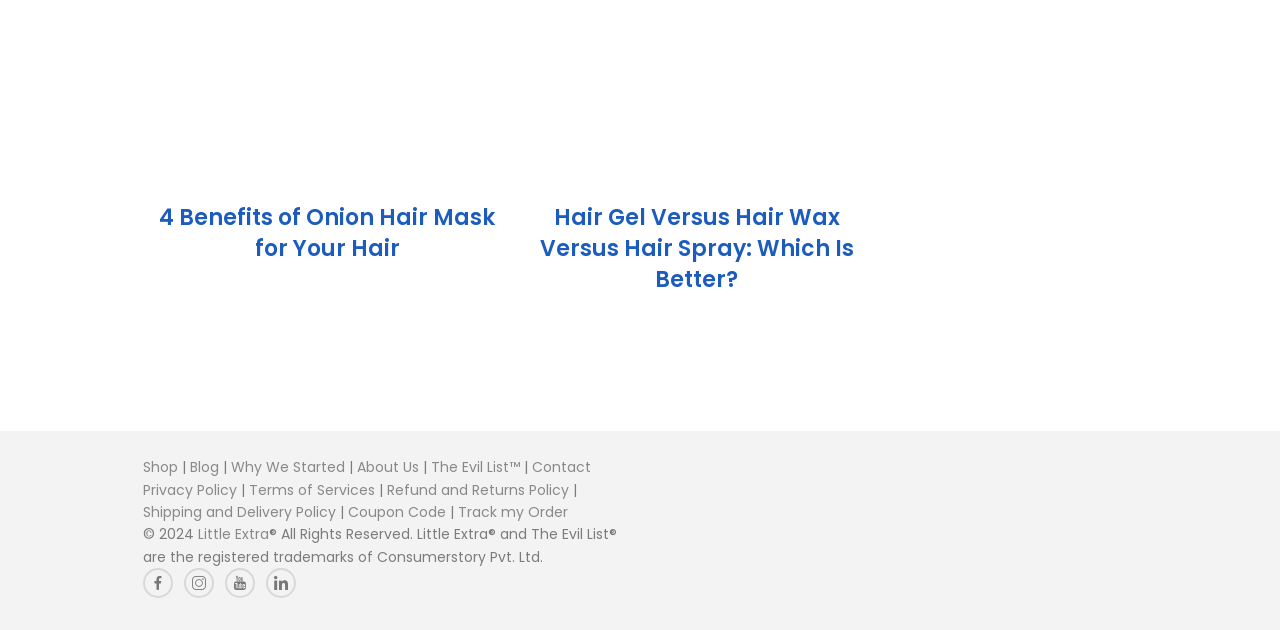What type of content is available on the 'Blog' page?
Examine the screenshot and reply with a single word or phrase.

Hair-related articles